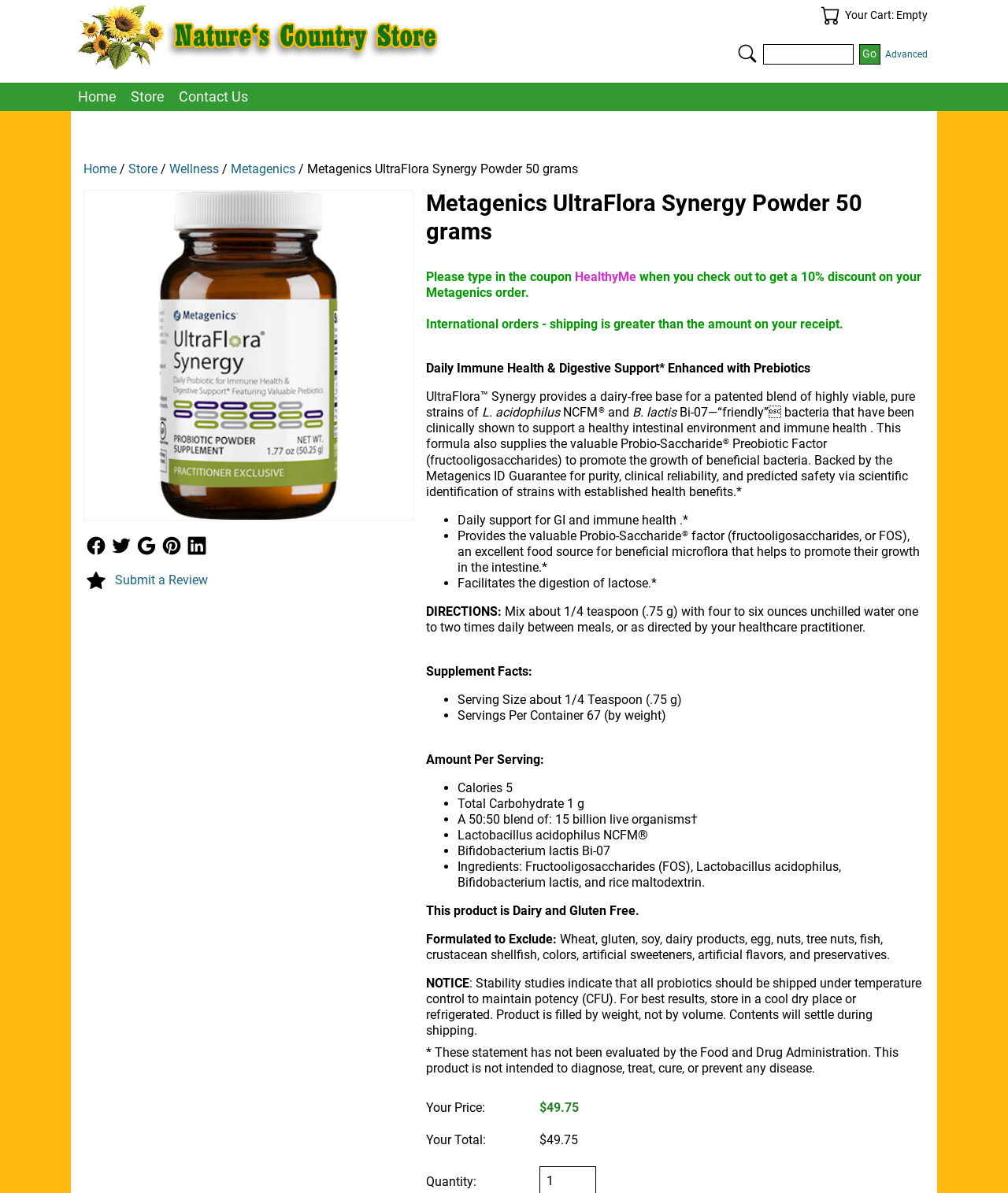Using the given description, provide the bounding box coordinates formatted as (top-left x, top-left y, bottom-right x, bottom-right y), with all values being floating point numbers between 0 and 1. Description: parent_node: Advanced name="ecom--prodsearch--string" title="Search"

[0.757, 0.037, 0.847, 0.054]